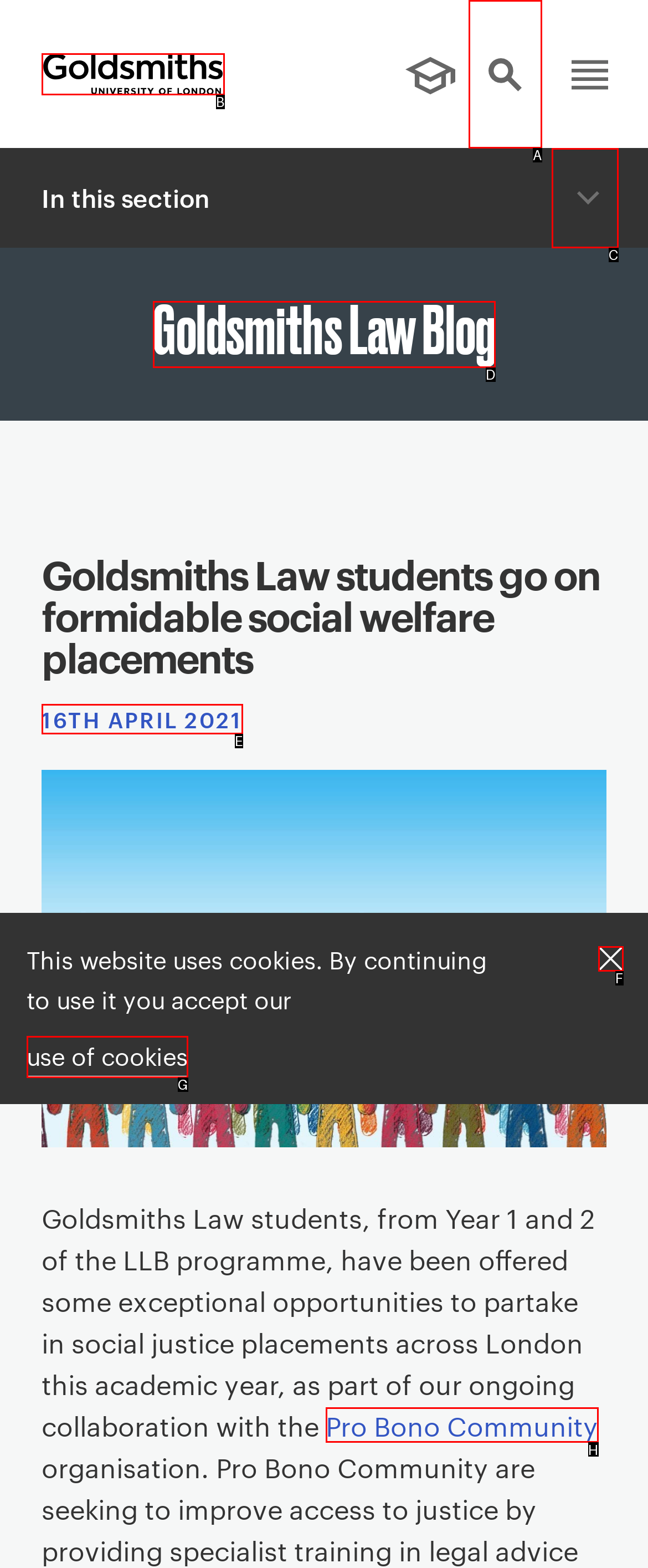Identify the matching UI element based on the description: Goldsmiths - University of London
Reply with the letter from the available choices.

B